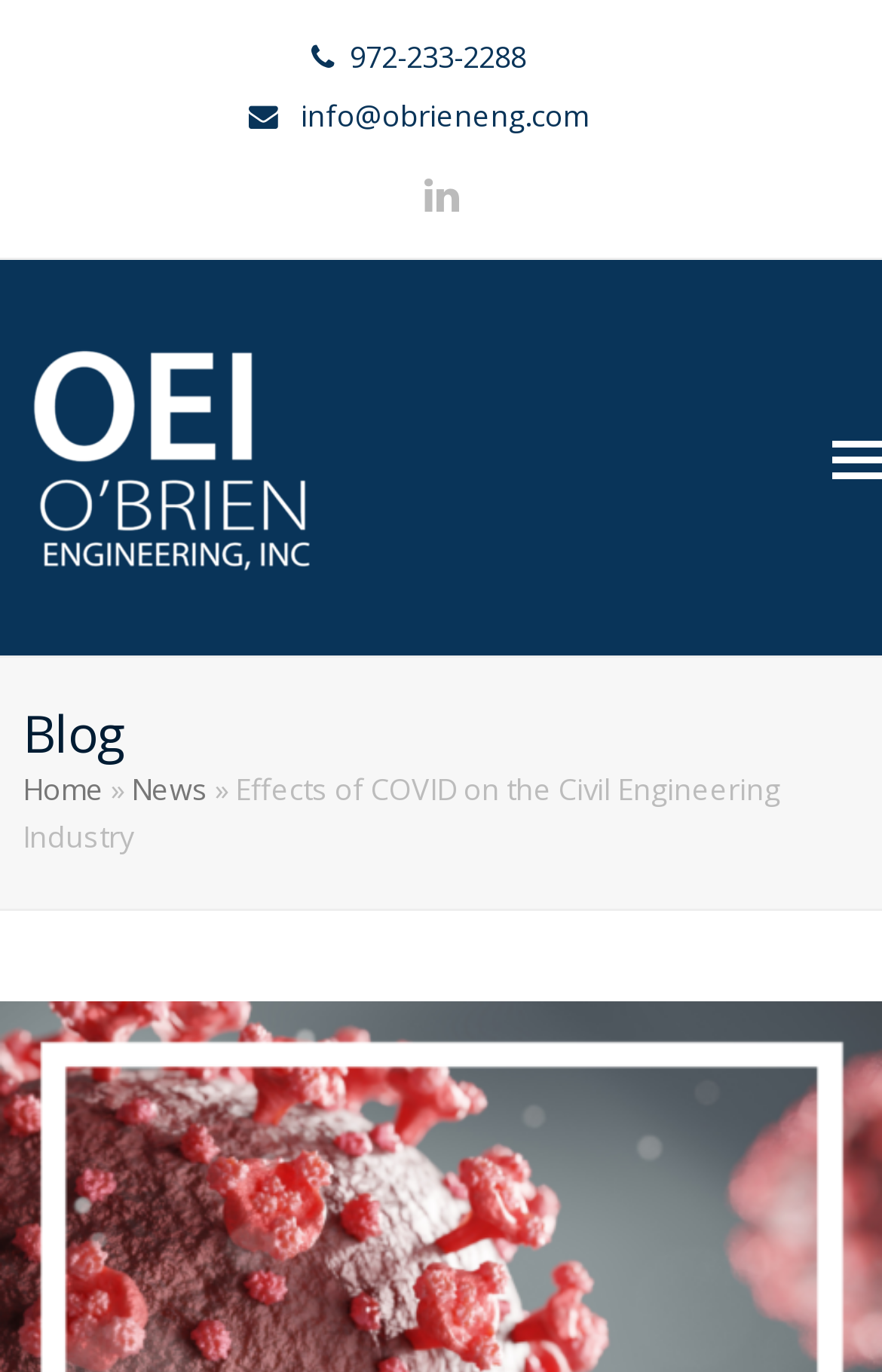Please find and report the primary heading text from the webpage.

Effects of COVID on the Civil Engineering Industry